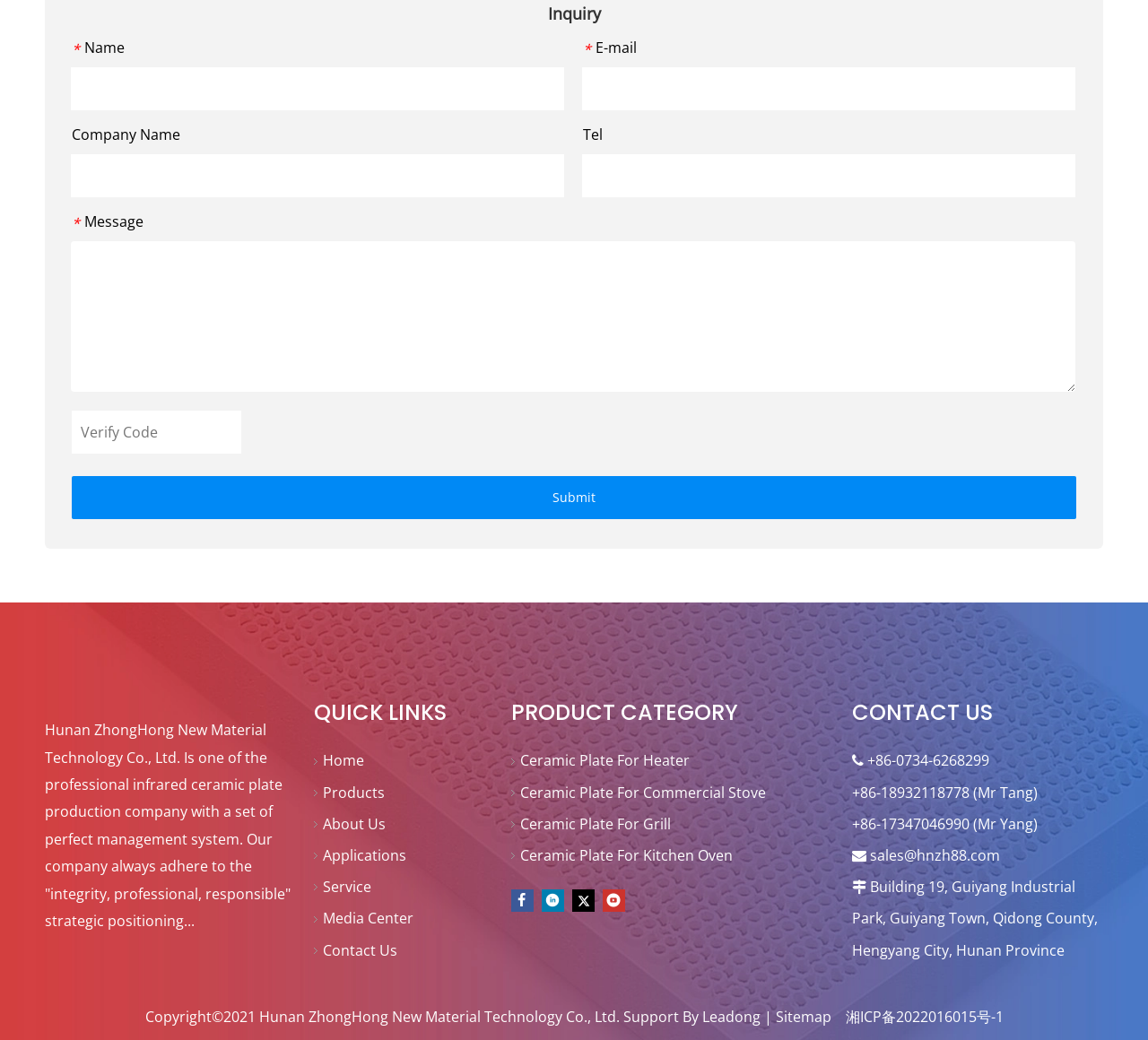Give a one-word or short phrase answer to the question: 
What is the company name?

Hunan ZhongHong New Material Technology Co., Ltd.